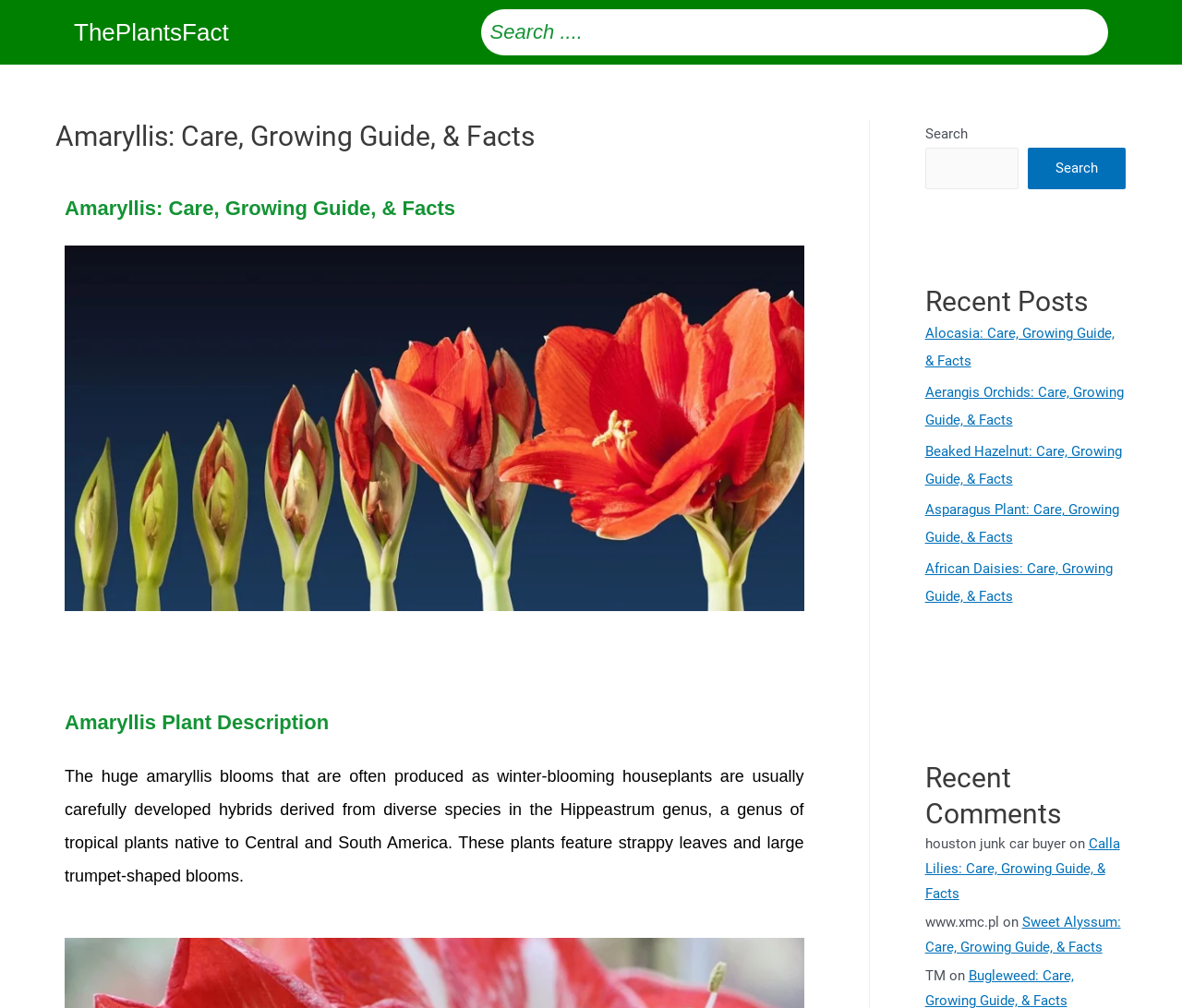What is the name of the website?
Please answer the question with a single word or phrase, referencing the image.

ThePlantsFact